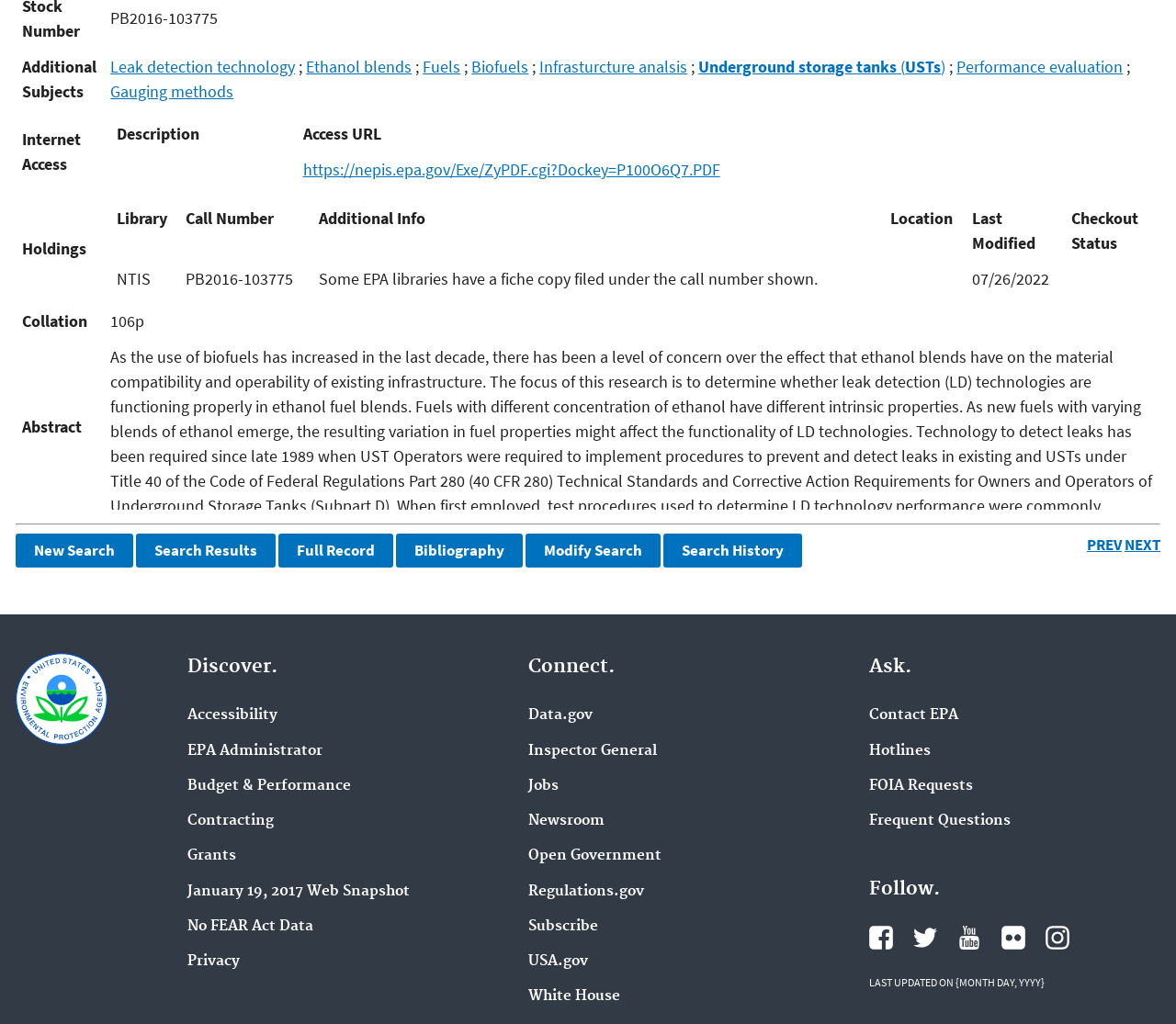Given the element description "Contact EPA", identify the bounding box of the corresponding UI element.

[0.739, 0.691, 0.815, 0.707]